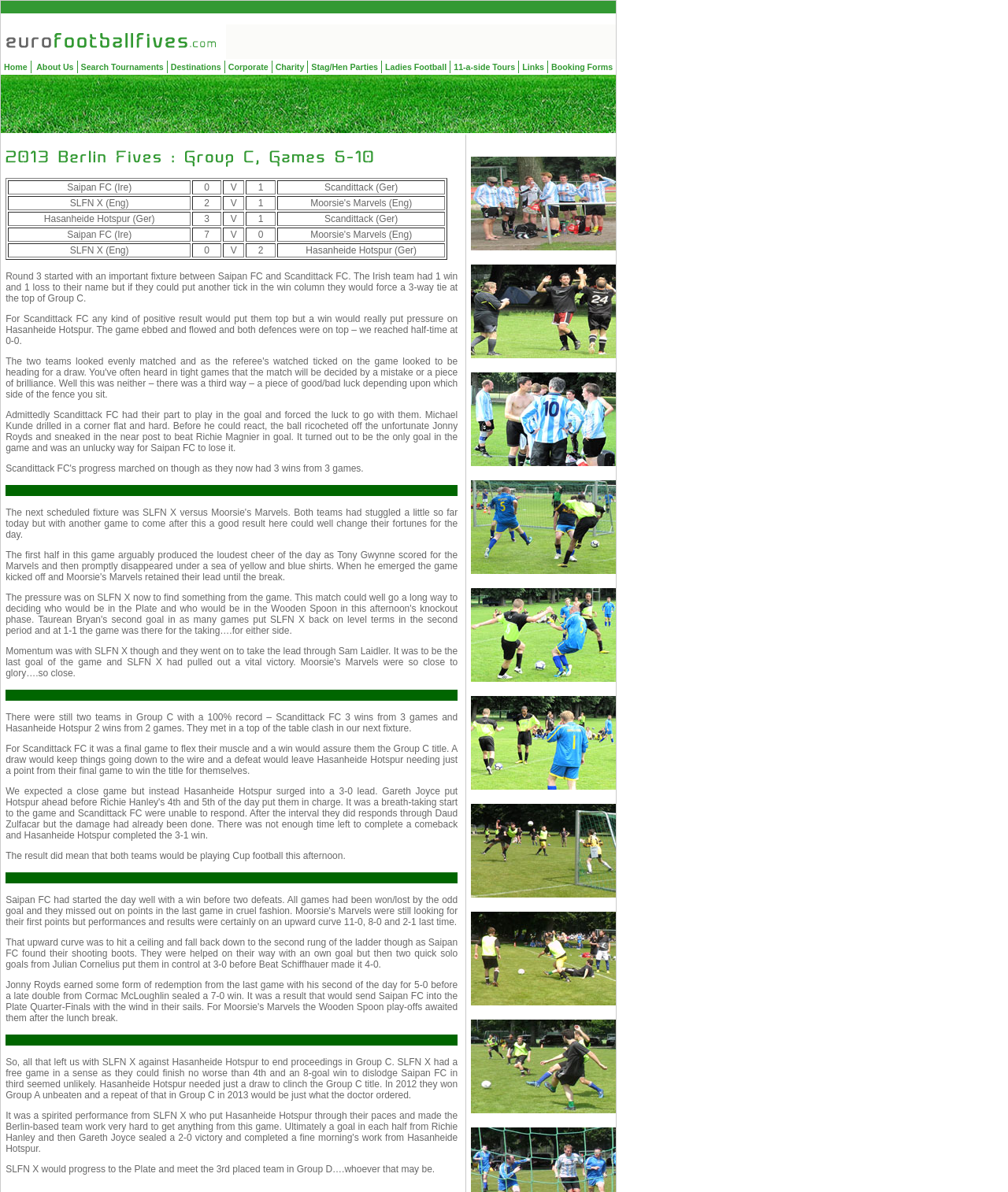Can you determine the bounding box coordinates of the area that needs to be clicked to fulfill the following instruction: "Click About Us"?

[0.033, 0.051, 0.075, 0.061]